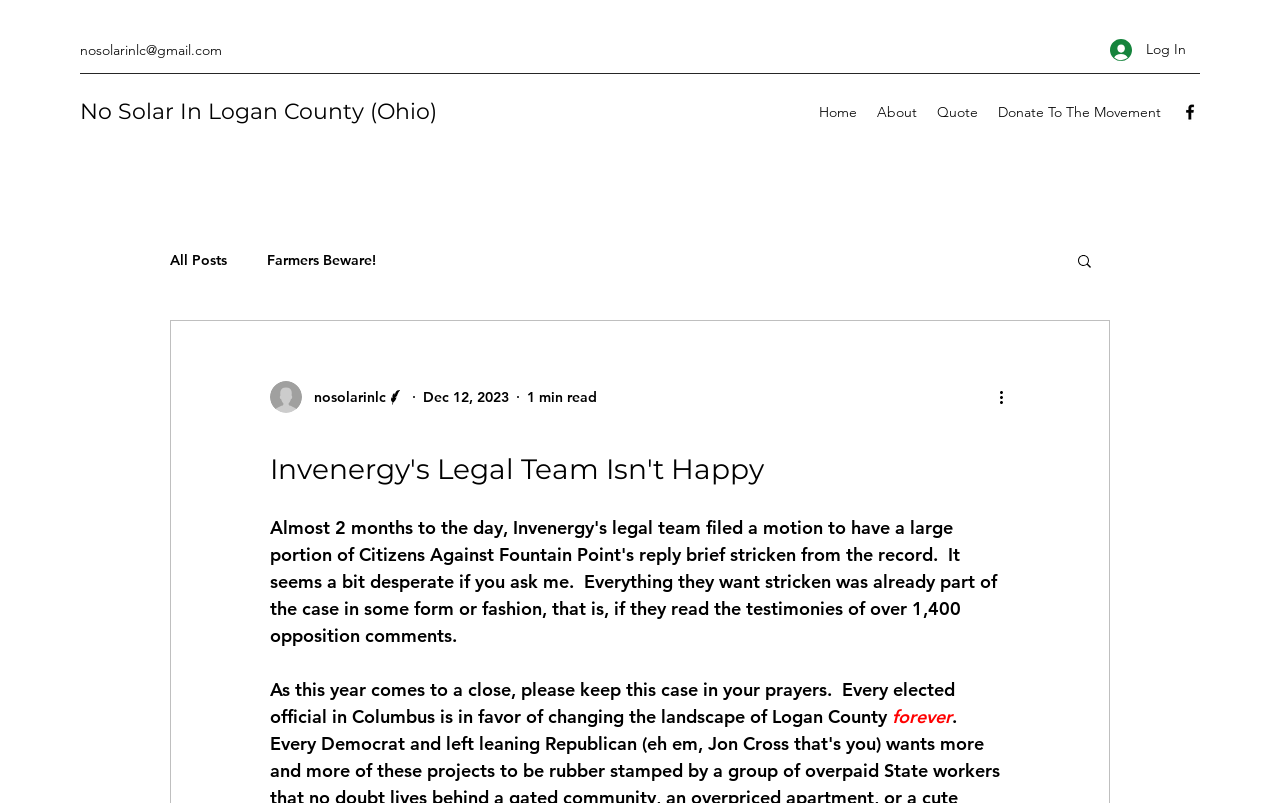Pinpoint the bounding box coordinates for the area that should be clicked to perform the following instruction: "Click the Log In button".

[0.856, 0.039, 0.938, 0.085]